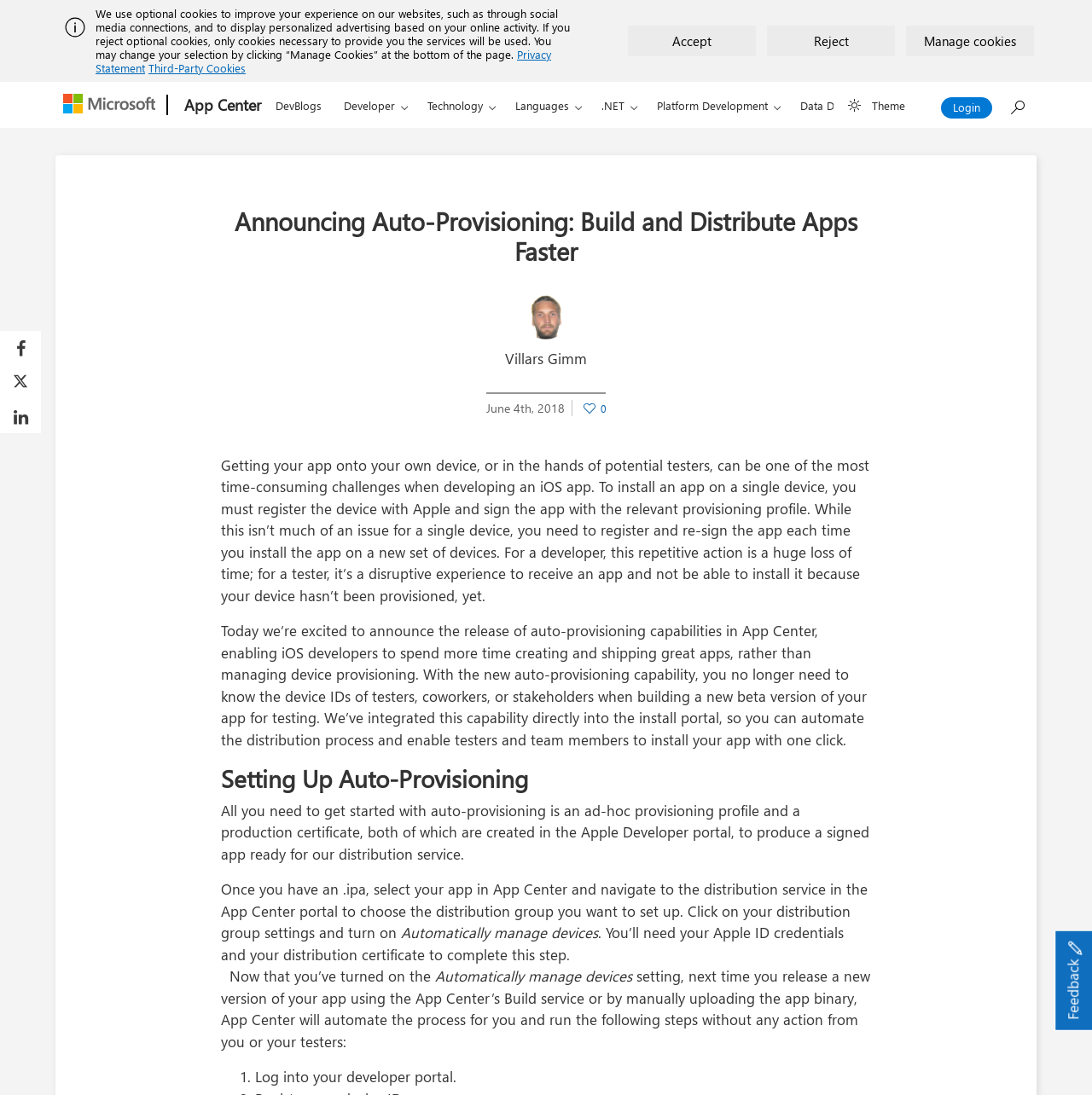Please answer the following question using a single word or phrase: 
Who is the author of the article?

Villars Gimm